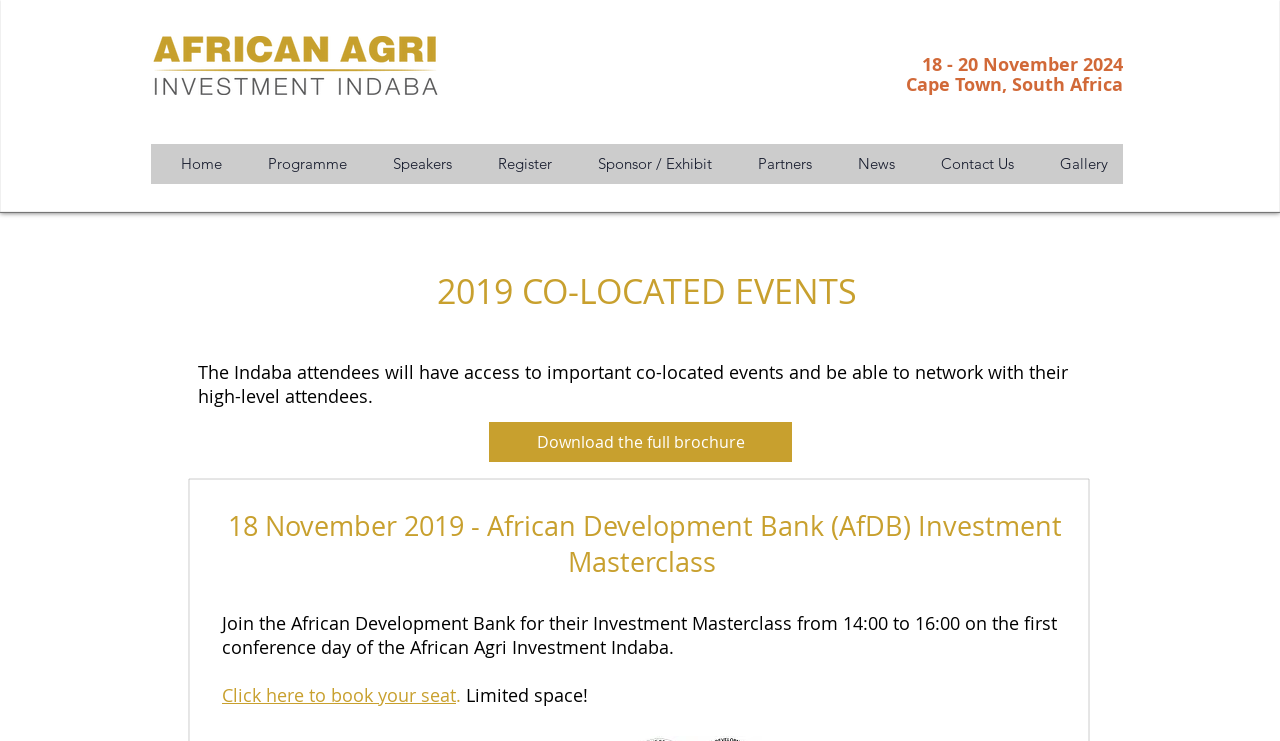Please determine the bounding box coordinates of the element's region to click for the following instruction: "View the Programme".

[0.185, 0.194, 0.283, 0.248]